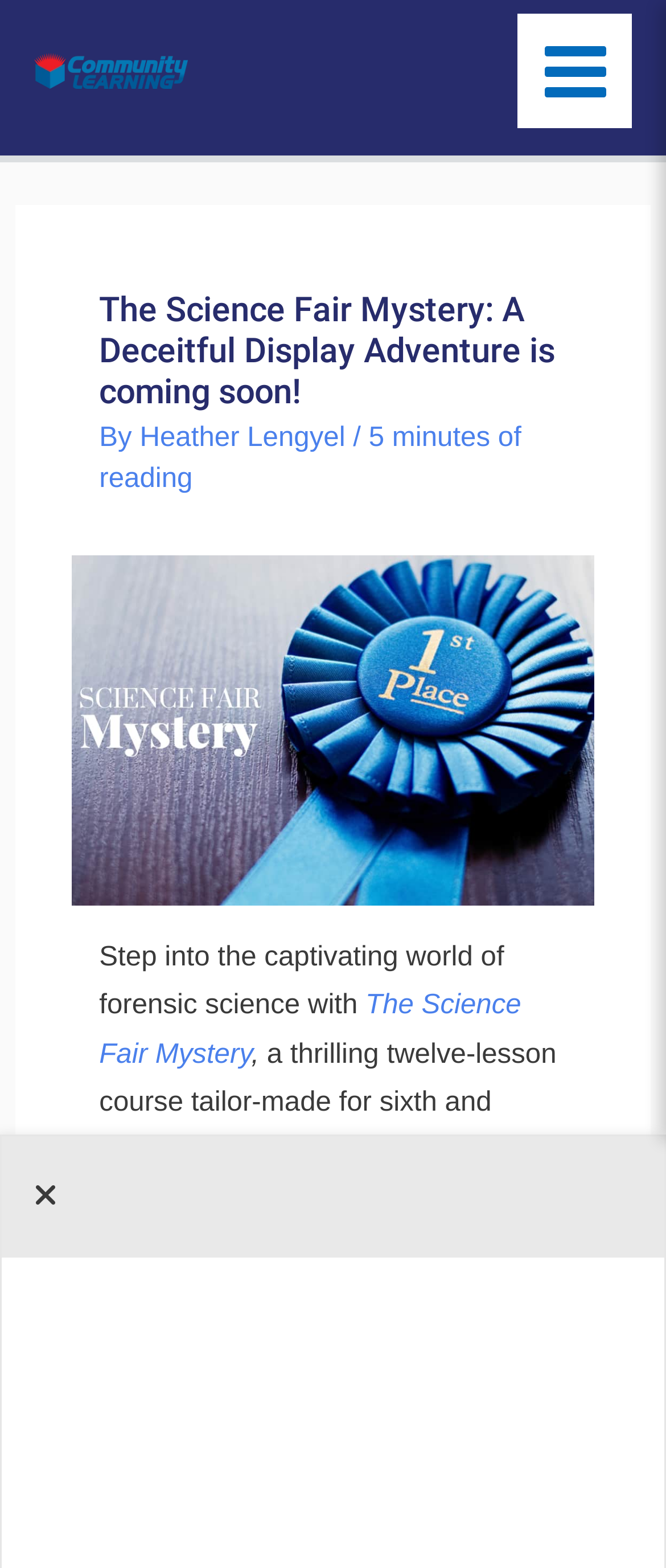Create a detailed description of the webpage's content and layout.

The webpage is about "The Science Fair Mystery", a forensic science course for sixth and seventh-grade students. At the top left, there is a link to "Community Learning Training" accompanied by an image with the same name. On the top right, there is a button labeled "Main Menu" with an image inside.

Below the top section, there is a large header area that takes up most of the page. It contains a heading that announces the course, "The Science Fair Mystery: A Deceitful Display Adventure is coming soon!". Below the heading, there is a line of text that includes the author's name, "Heather Lengyel", and an indication of the reading time, "5 minutes of reading".

The main content of the page starts with a paragraph that introduces the course, describing it as a thrilling twelve-lesson course that explores forensic science and crime scene investigation. The text is divided into several sections, with links and static text elements. The course title, "The Science Fair Mystery", is mentioned again at the end of the paragraph.